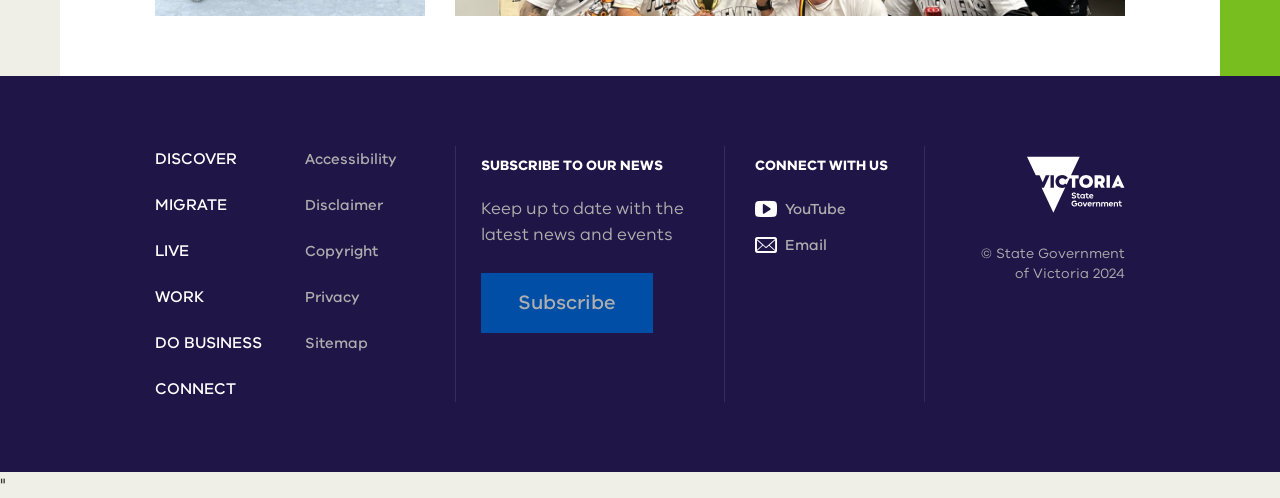What is the name of the government mentioned?
Based on the image, answer the question with a single word or brief phrase.

Victoria State Government